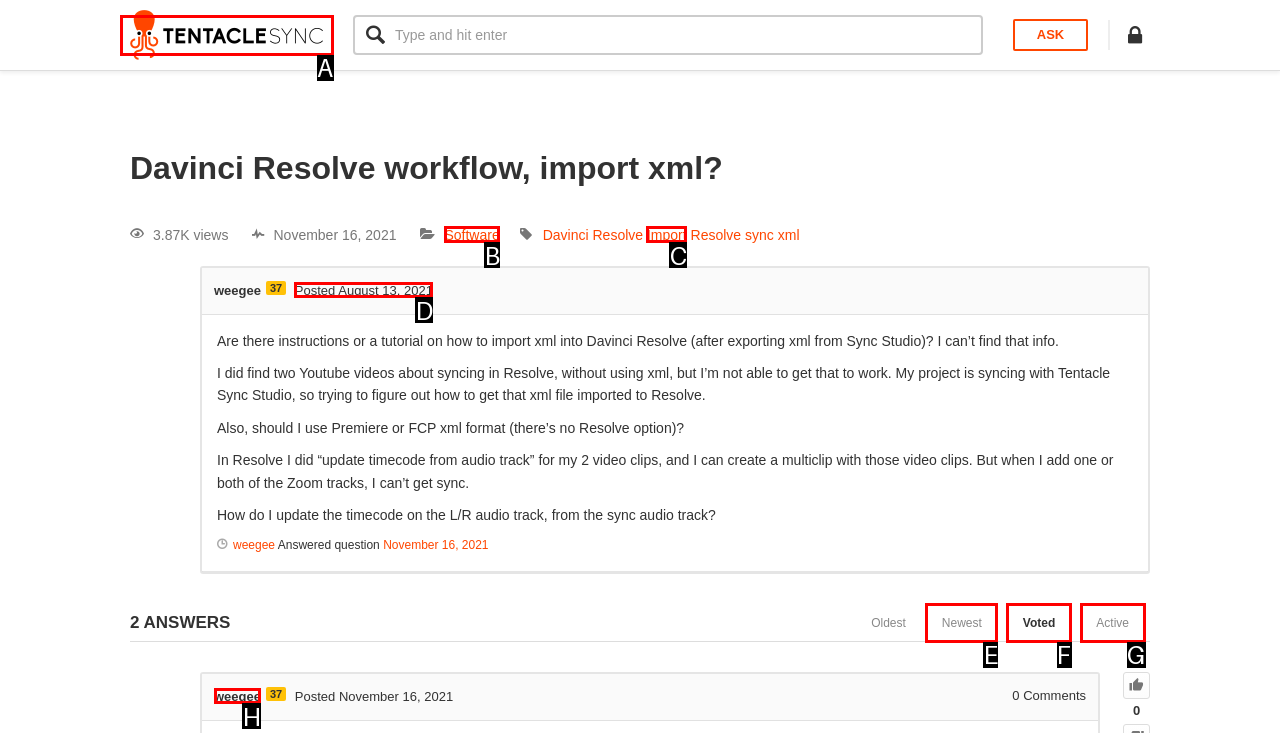Find the HTML element that matches the description provided: Posted August 13, 2021
Answer using the corresponding option letter.

D